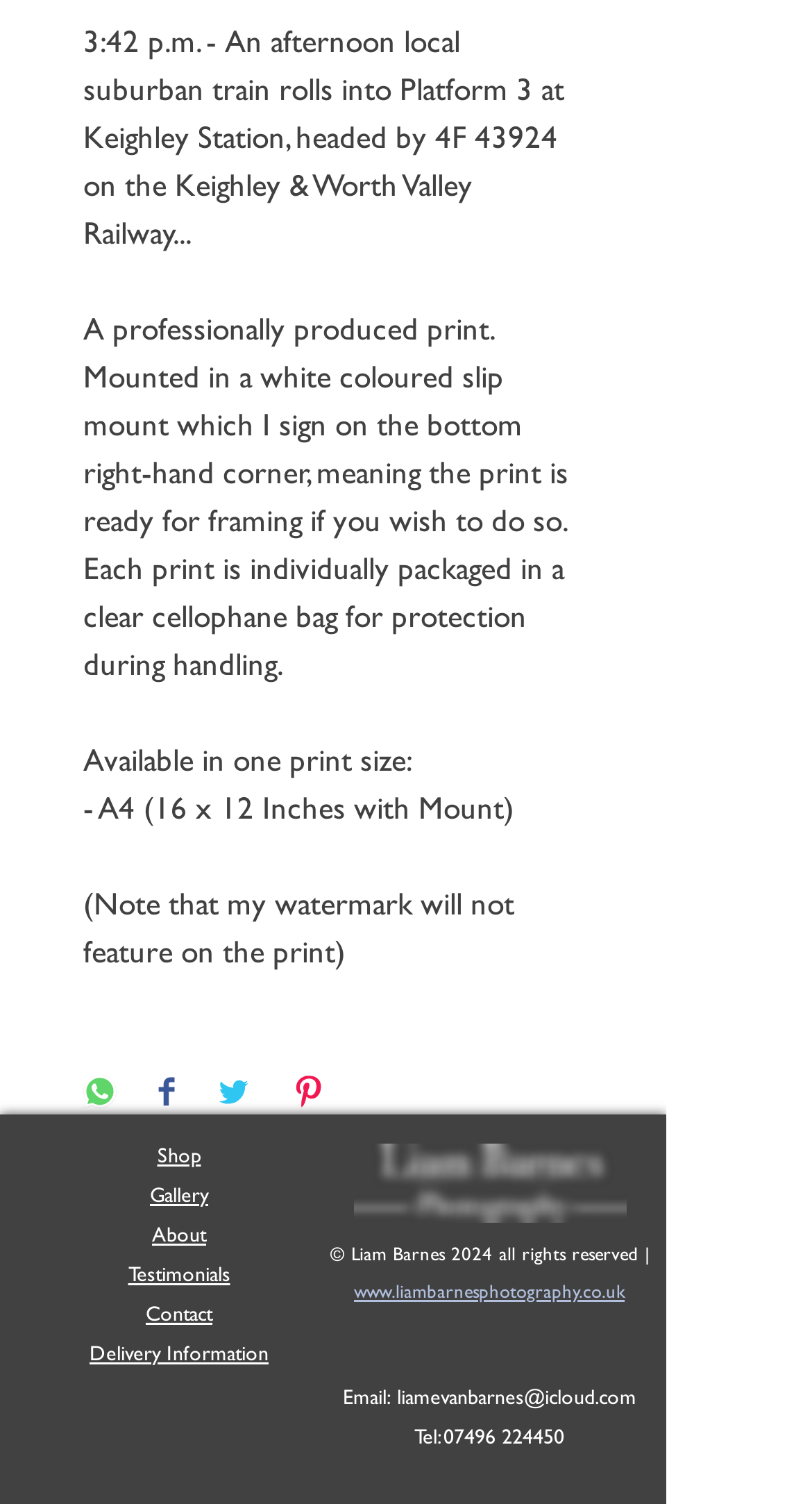What is the email address of the website owner?
Offer a detailed and full explanation in response to the question.

The email address is mentioned at the bottom of the webpage as 'Email: liamevanbarnes@icloud.com', which provides the email address of the website owner.